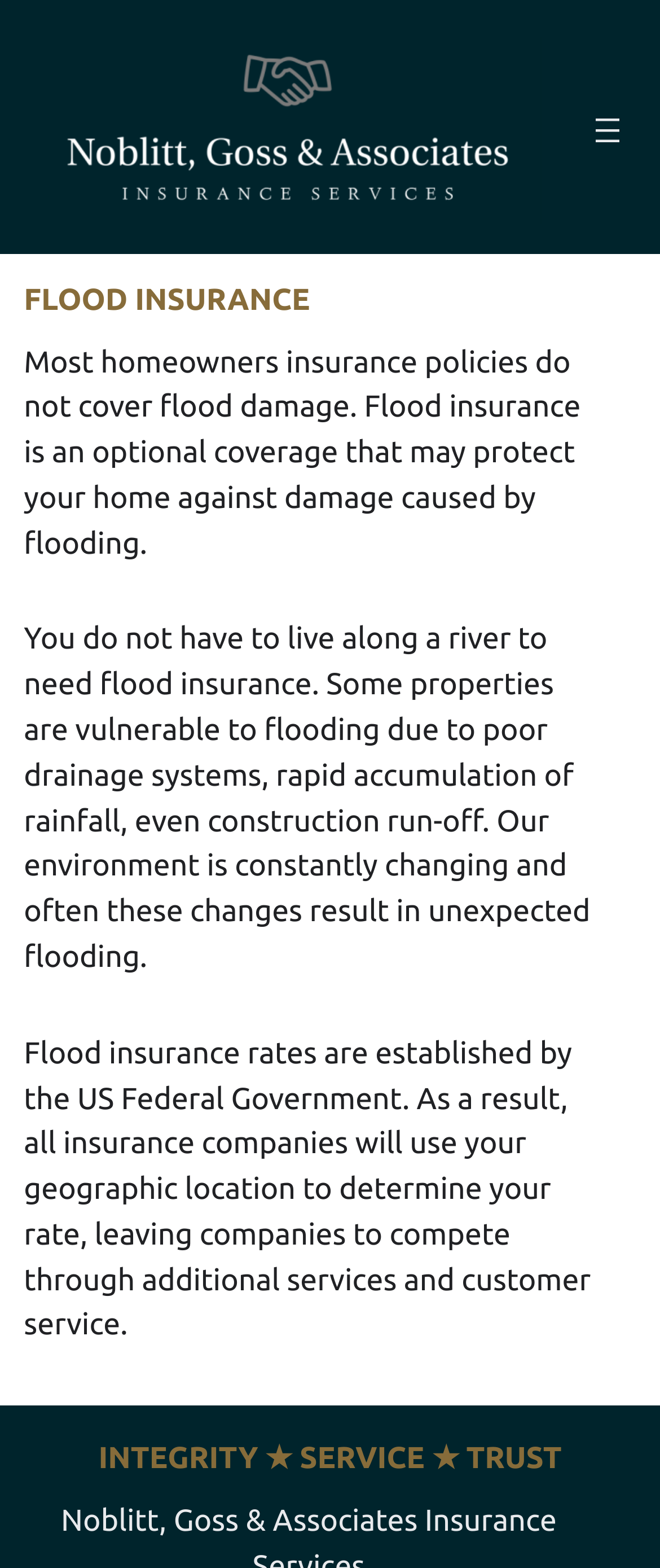Determine the bounding box coordinates for the HTML element mentioned in the following description: "aria-label="Open menu"". The coordinates should be a list of four floats ranging from 0 to 1, represented as [left, top, right, bottom].

[0.888, 0.07, 0.95, 0.096]